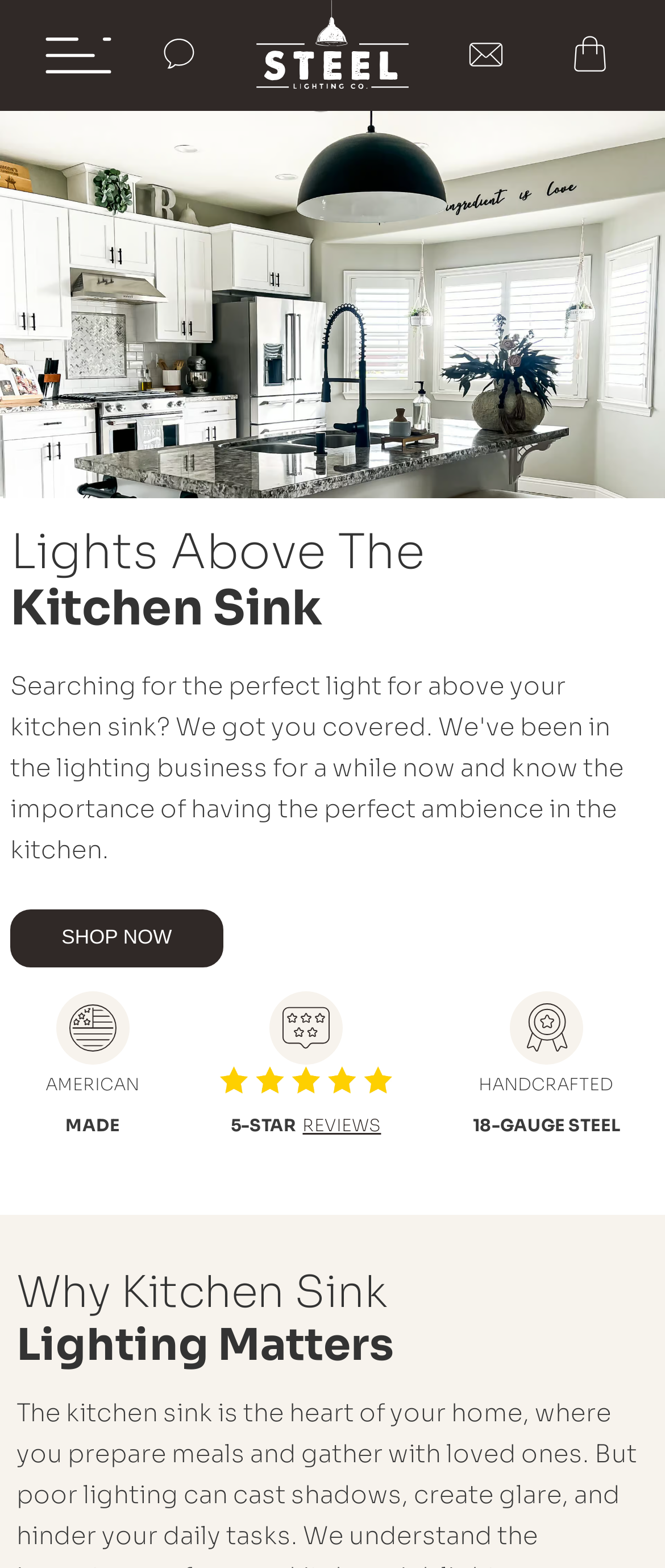What is the material of the product?
Please provide a comprehensive answer to the question based on the webpage screenshot.

The material of the product is '18-GAUGE STEEL' which is indicated by the static text element with the text '18-GAUGE STEEL' located near the 'HANDCRAFTED' text.